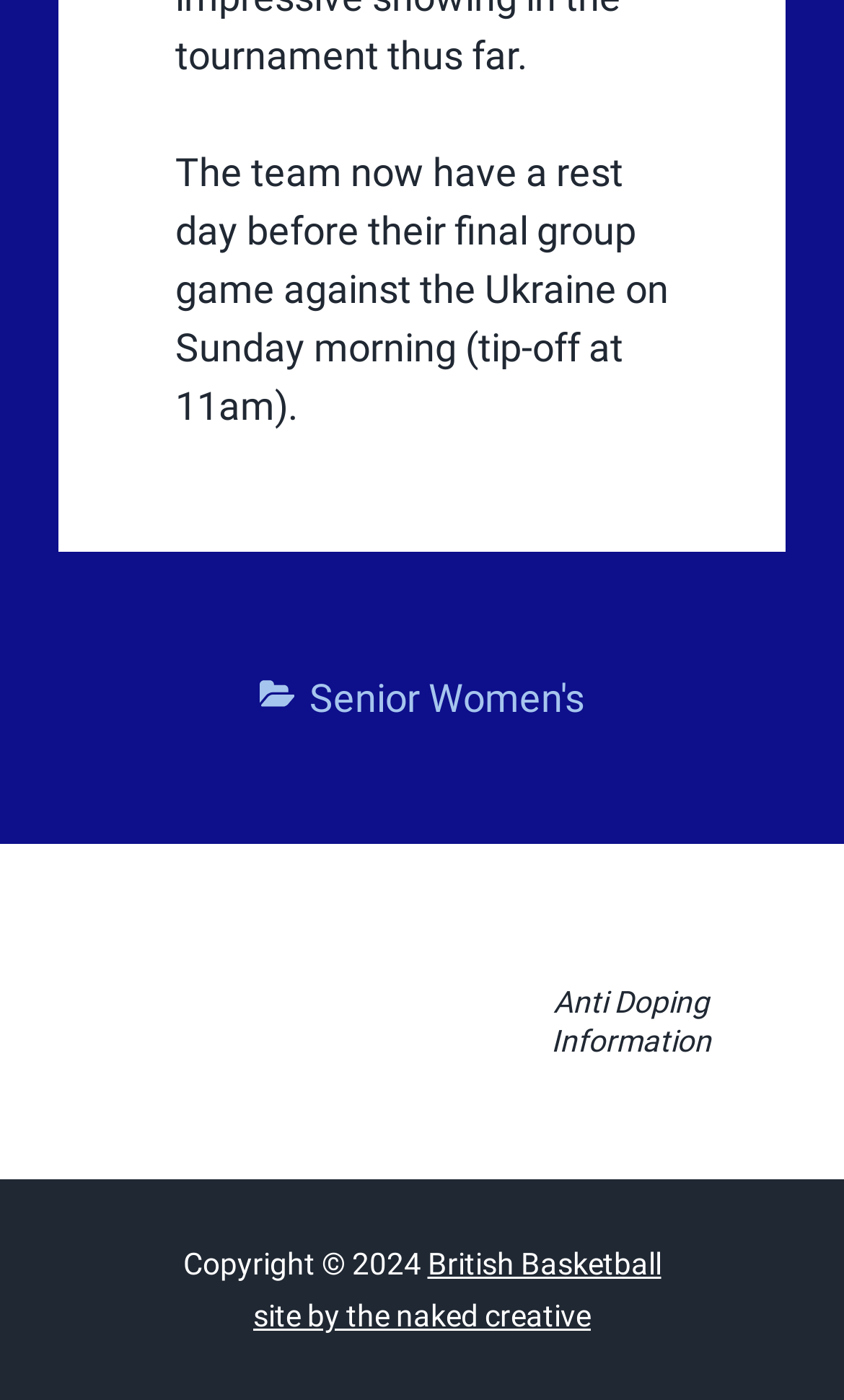What is the topic of the figure with the caption 'Anti Doping Information'?
Please answer the question with a detailed and comprehensive explanation.

The figure with the caption 'Anti Doping Information' is related to the topic of Anti Doping, which is mentioned in the Figcaption element with ID 117.